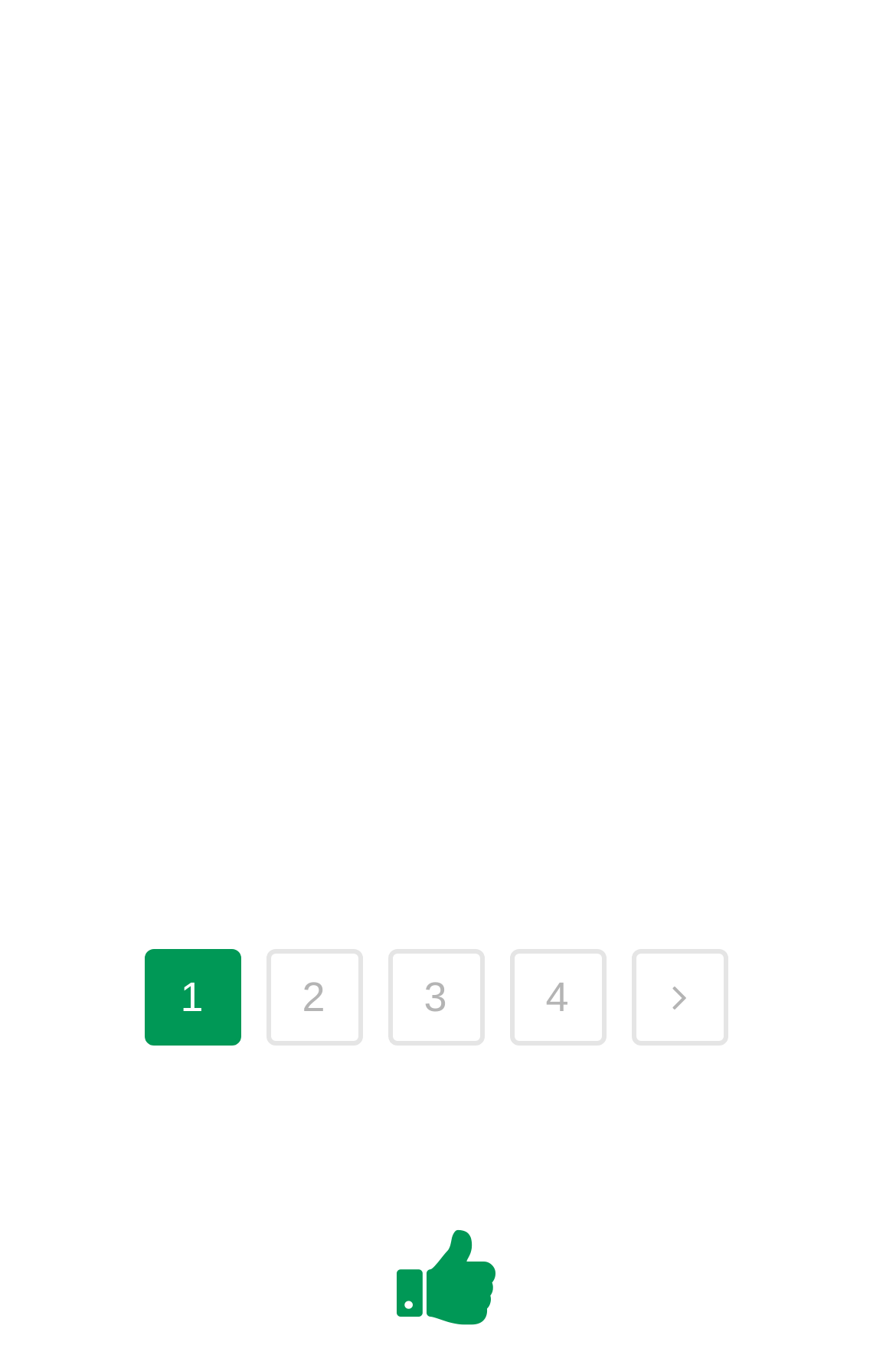Provide a one-word or short-phrase response to the question:
What is the rating of Maine Coon Royal De Luxe Plus (Cream)?

4.82 out of 5